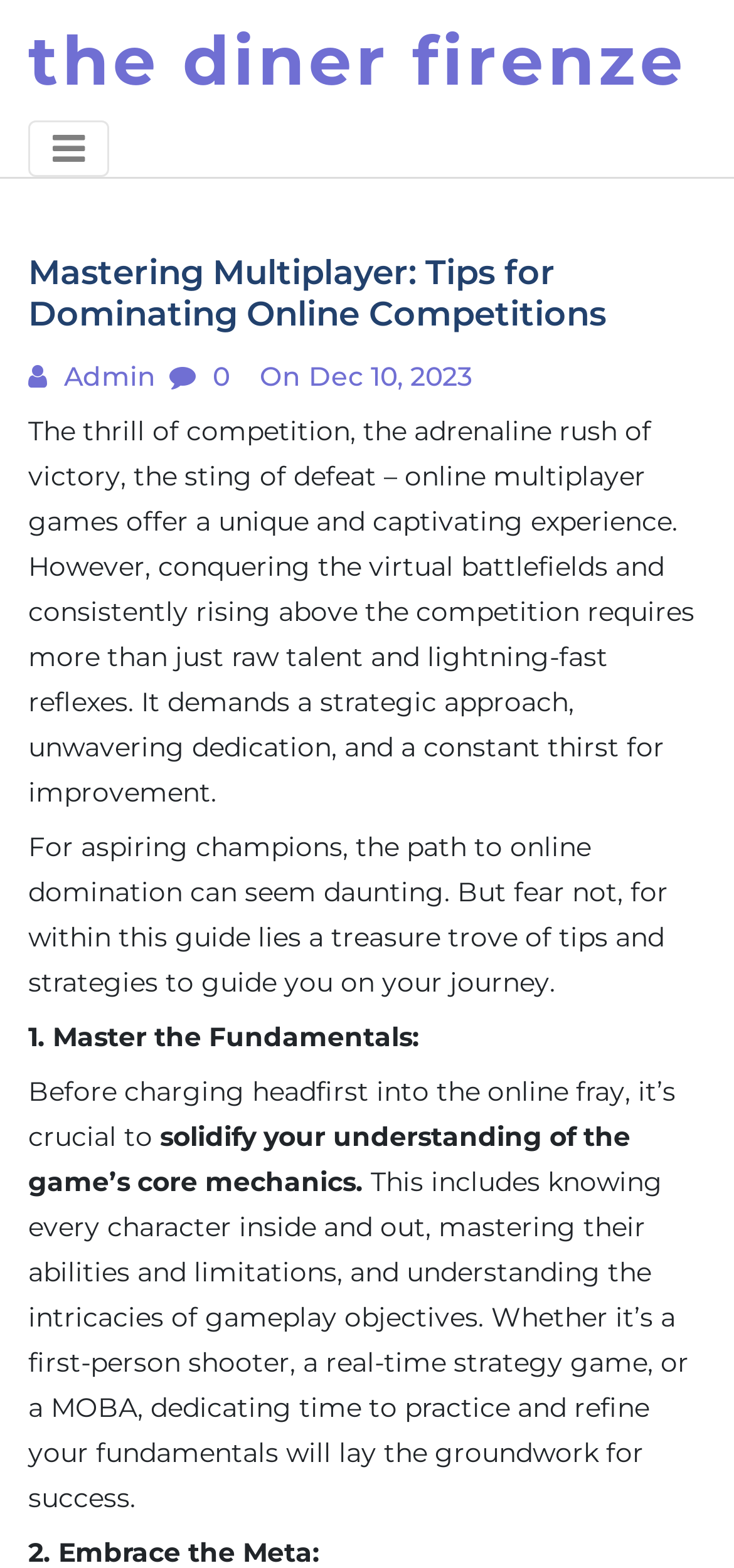What is the date of the article?
Provide a comprehensive and detailed answer to the question.

I found the date of the article by looking at the static text element that says 'On Dec 10, 2023' which is located below the link 'Admin' and above the main article content.